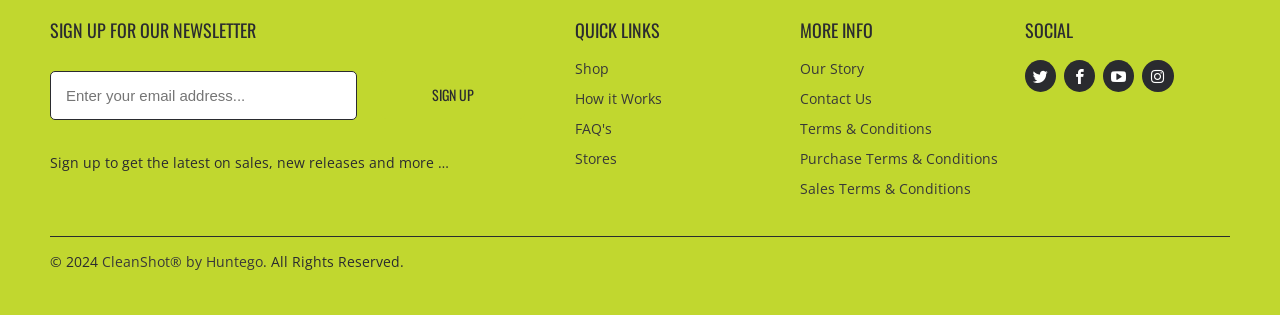Identify the bounding box coordinates for the element you need to click to achieve the following task: "Learn about how it works". Provide the bounding box coordinates as four float numbers between 0 and 1, in the form [left, top, right, bottom].

[0.449, 0.284, 0.517, 0.344]